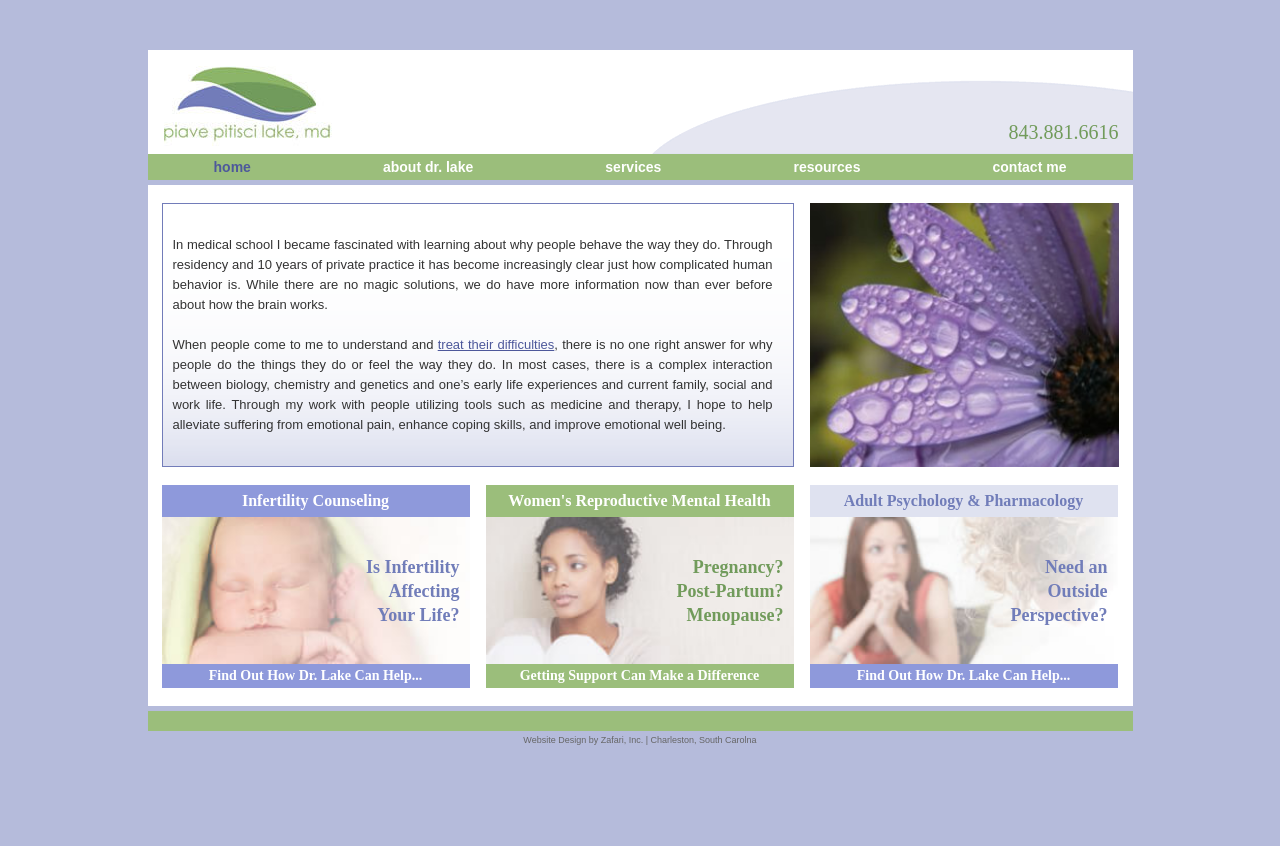What services does Dr. Piave Lake offer?
Can you provide an in-depth and detailed response to the question?

According to the webpage, Dr. Piave Lake offers services that utilize tools such as medicine and therapy to help people understand and treat their difficulties.